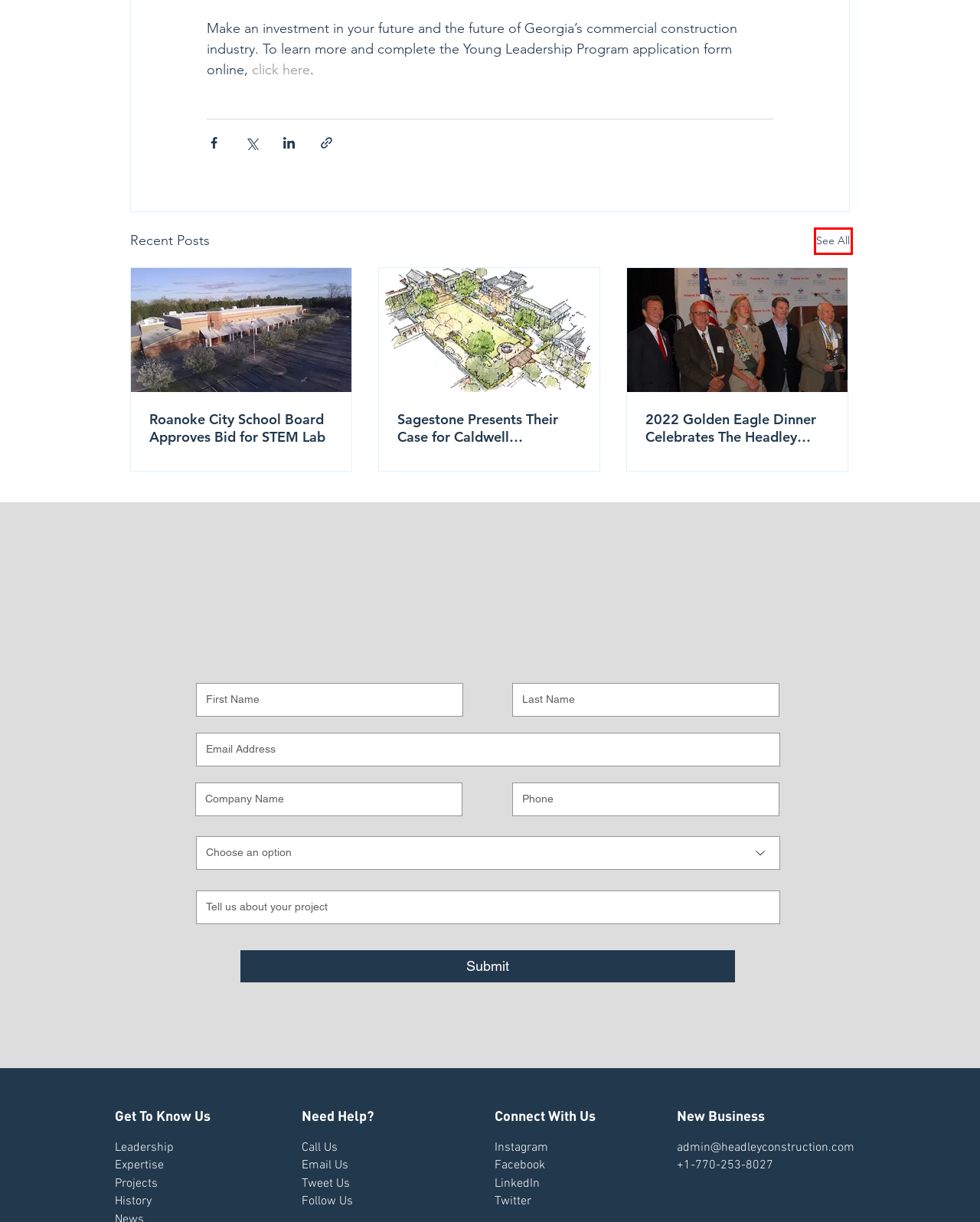Consider the screenshot of a webpage with a red bounding box around an element. Select the webpage description that best corresponds to the new page after clicking the element inside the red bounding box. Here are the candidates:
A. Headley Construction | Build Better Services
B. Young Leadership Program
C. Headley Construction | Build Better Leadership
D. 2022 Golden Eagle Dinner Celebrates The Headley Family's Legacy
E. Roanoke City School Board Approves Headley Construction Bid for STEM Lab
F. Headley Construction | Build Better History
G. Headley Construction | Build Better Community
H. Sagestone Presents Their Case for Caldwell Redevelopment

G